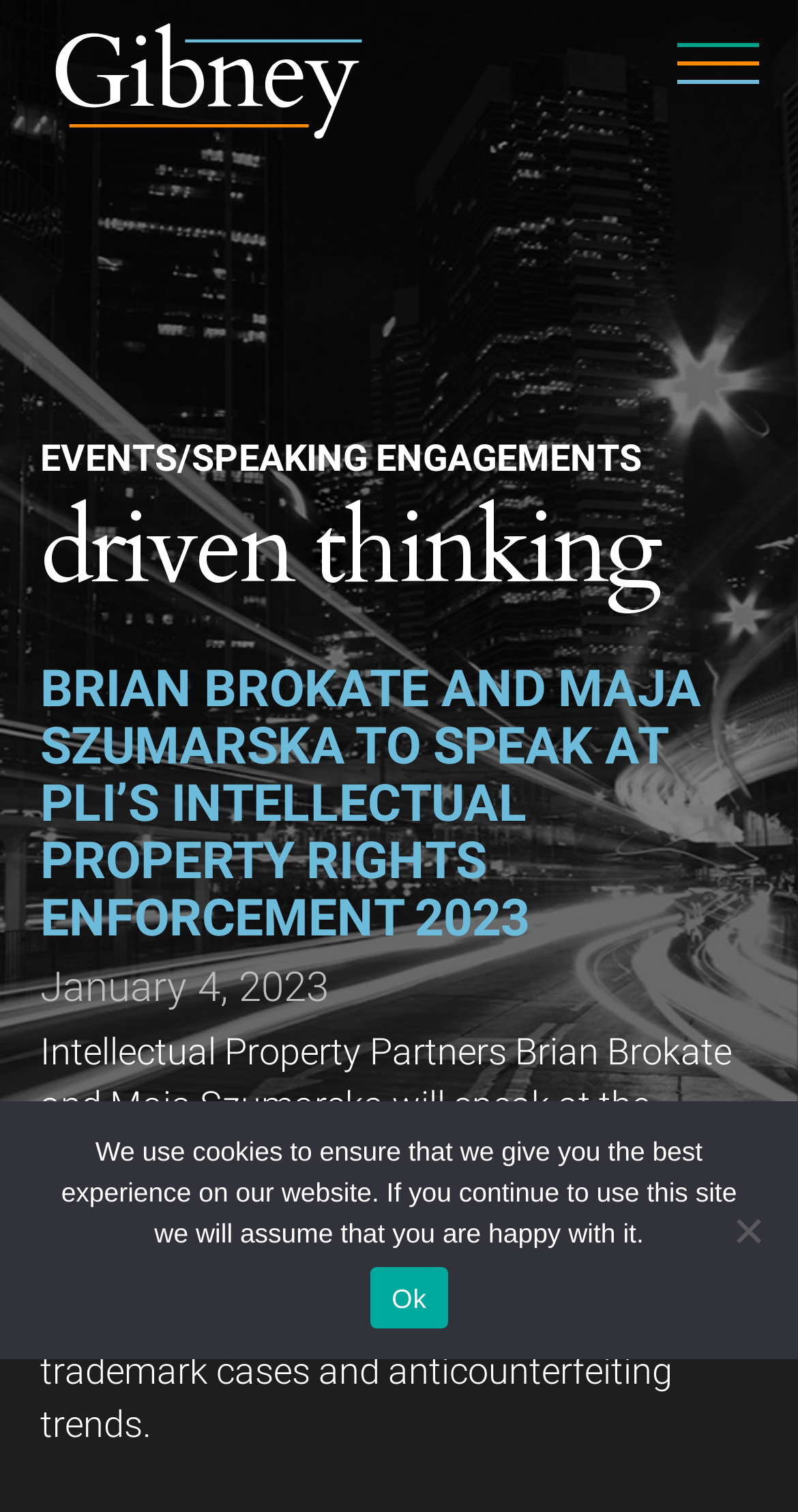What is the topic of the event?
Based on the visual information, provide a detailed and comprehensive answer.

I found the answer by looking at the text that describes the event, which mentions 'Intellectual Property Rights Enforcement 2023' as the topic of the event where Intellectual Property Partners Brian Brokate and Maja Szumarska will speak.